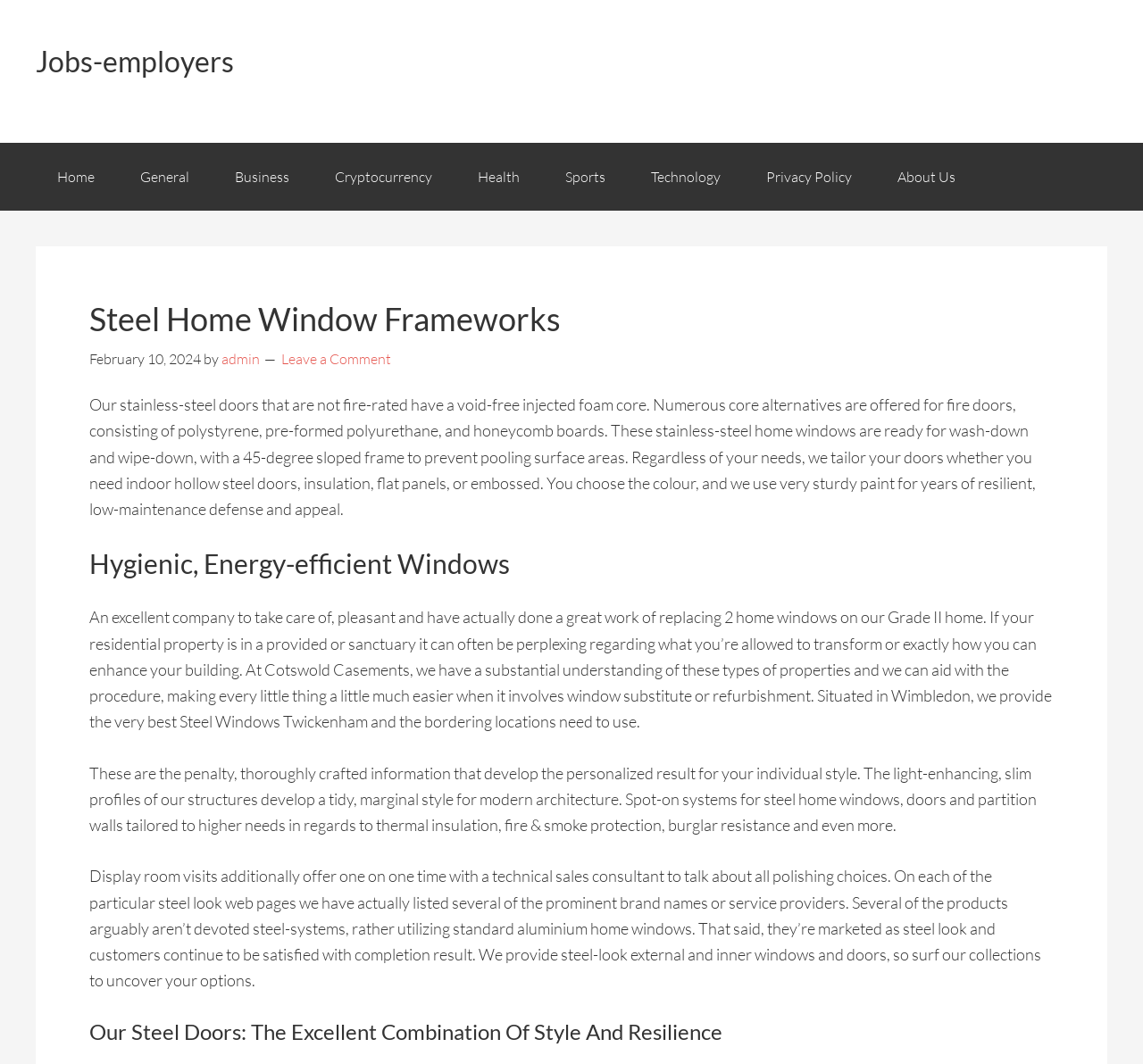Please indicate the bounding box coordinates of the element's region to be clicked to achieve the instruction: "Click on the 'Home' link". Provide the coordinates as four float numbers between 0 and 1, i.e., [left, top, right, bottom].

[0.031, 0.134, 0.102, 0.198]